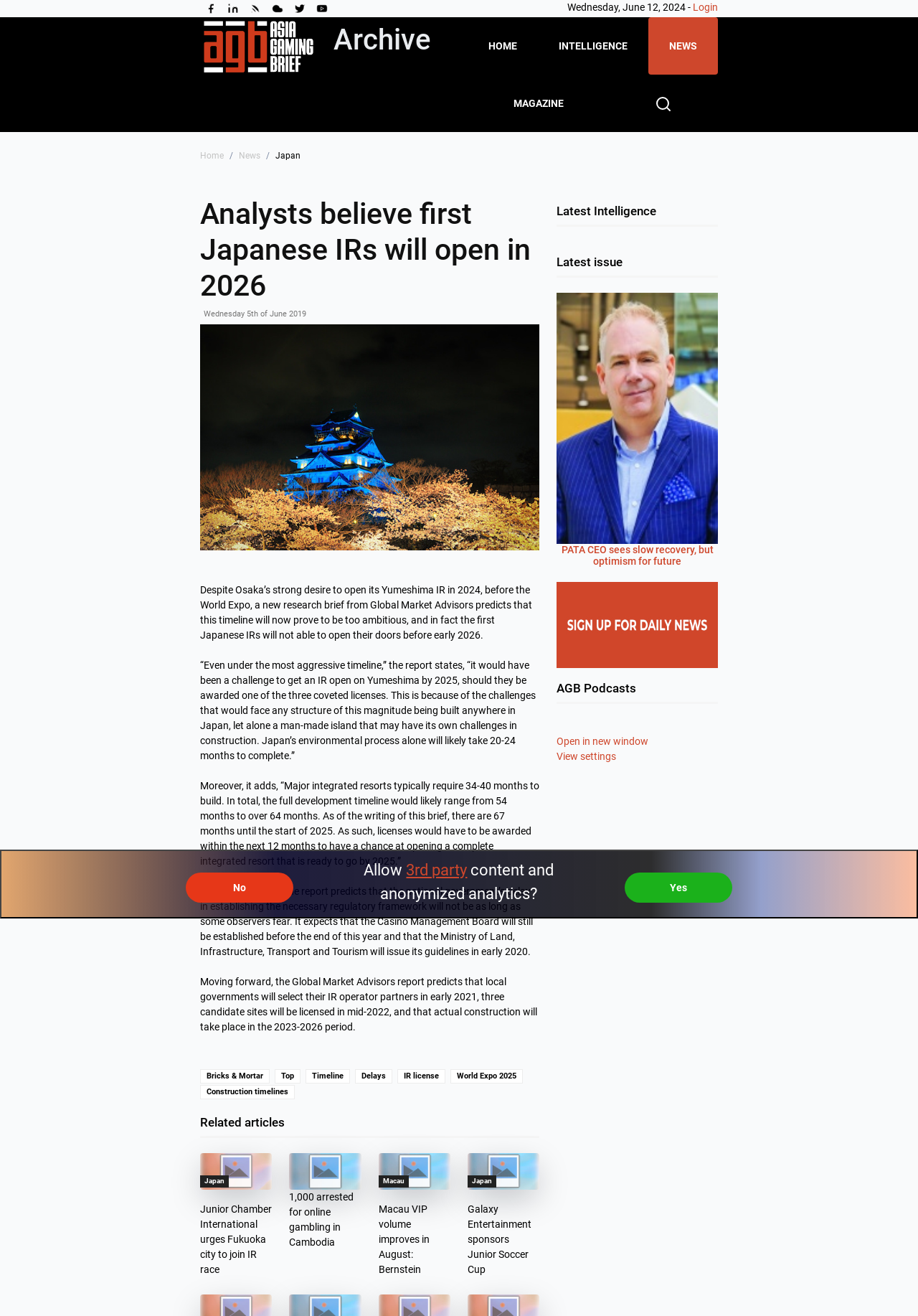Identify the bounding box of the UI component described as: "title="View our Facebook page"".

[0.218, 0.001, 0.242, 0.01]